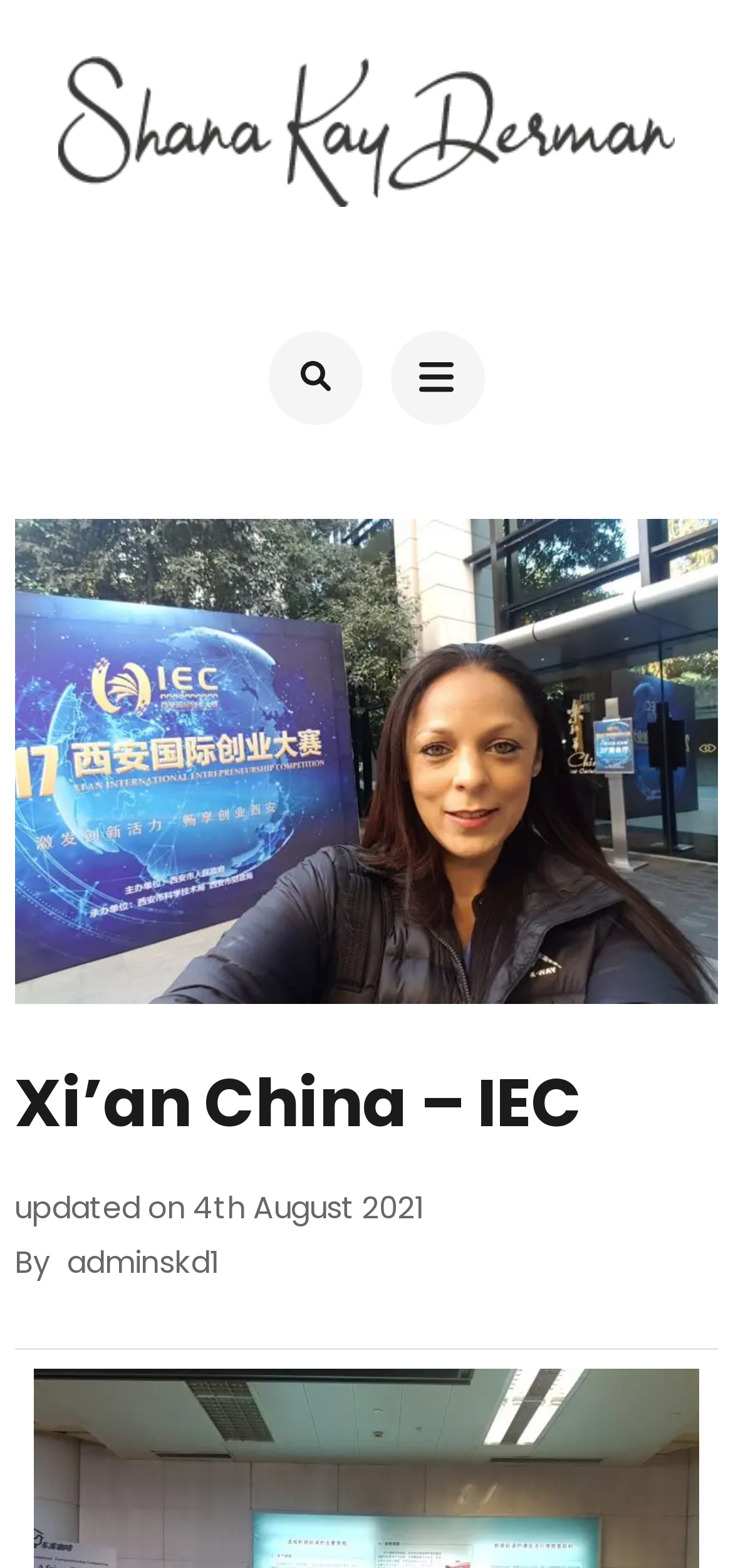Provide a brief response to the question below using one word or phrase:
When was the webpage last updated?

4th August 2021